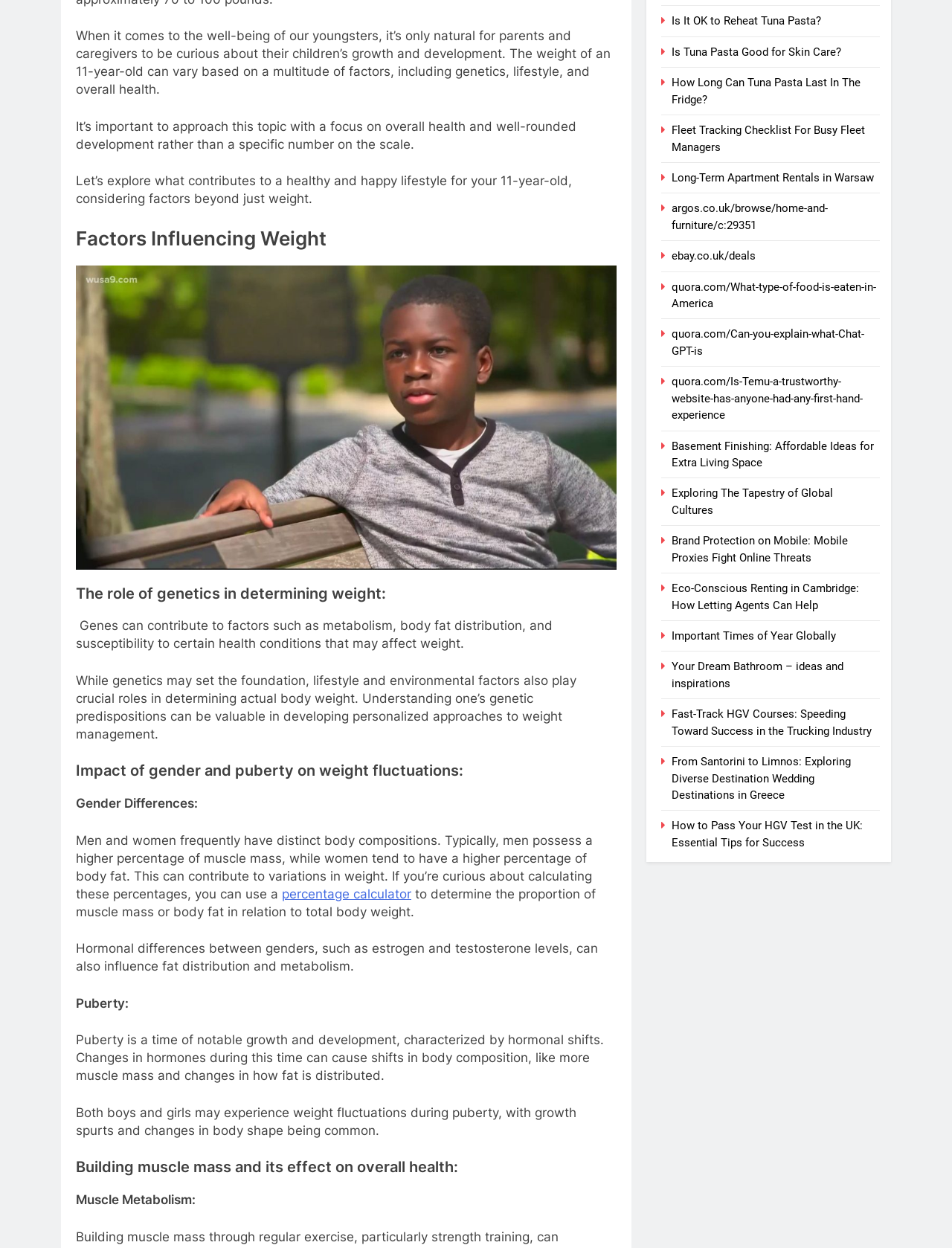Based on the description "percentage calculator", find the bounding box of the specified UI element.

[0.296, 0.71, 0.432, 0.722]